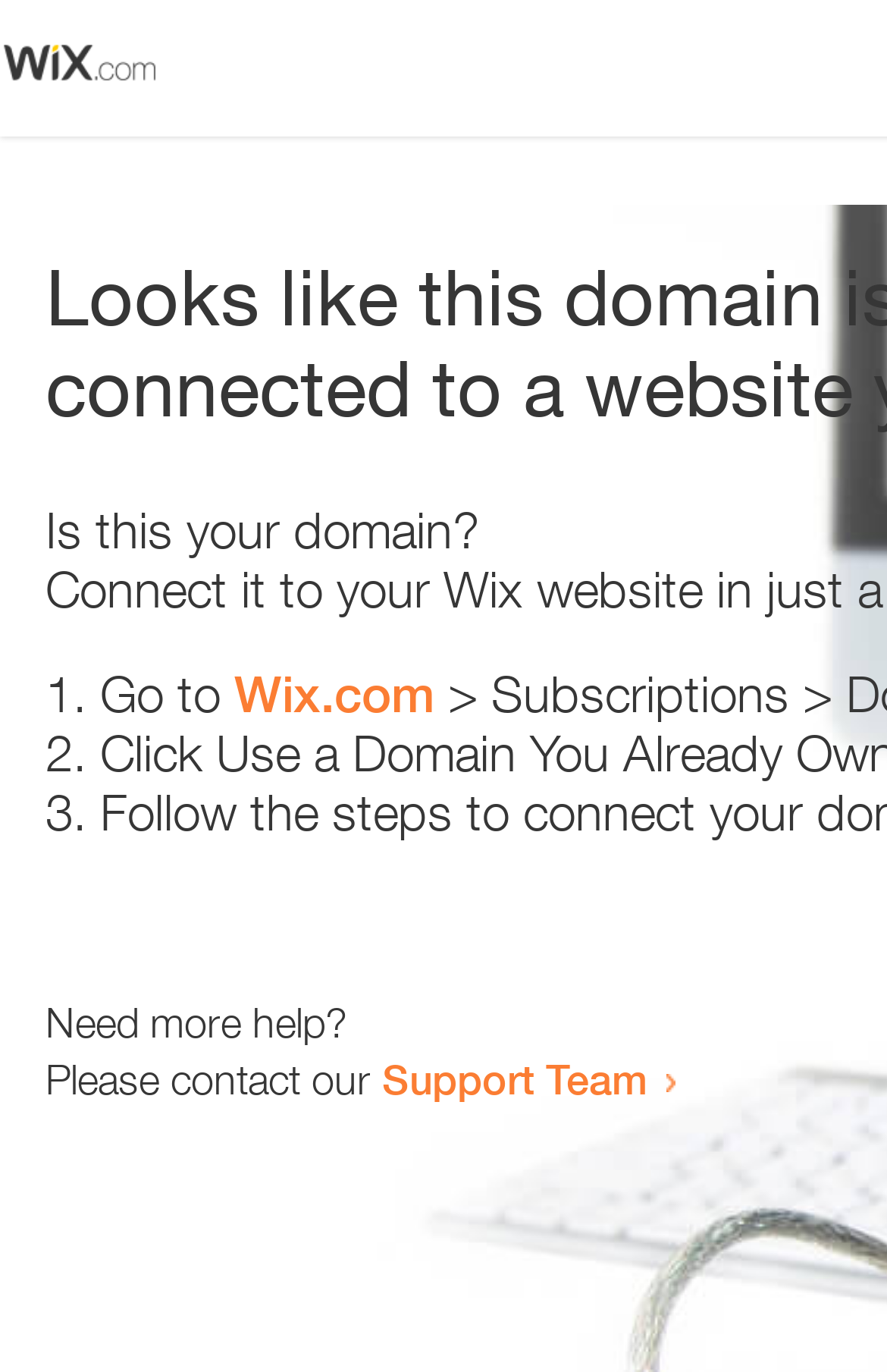Determine the bounding box coordinates in the format (top-left x, top-left y, bottom-right x, bottom-right y). Ensure all values are floating point numbers between 0 and 1. Identify the bounding box of the UI element described by: Wix.com

[0.264, 0.484, 0.49, 0.527]